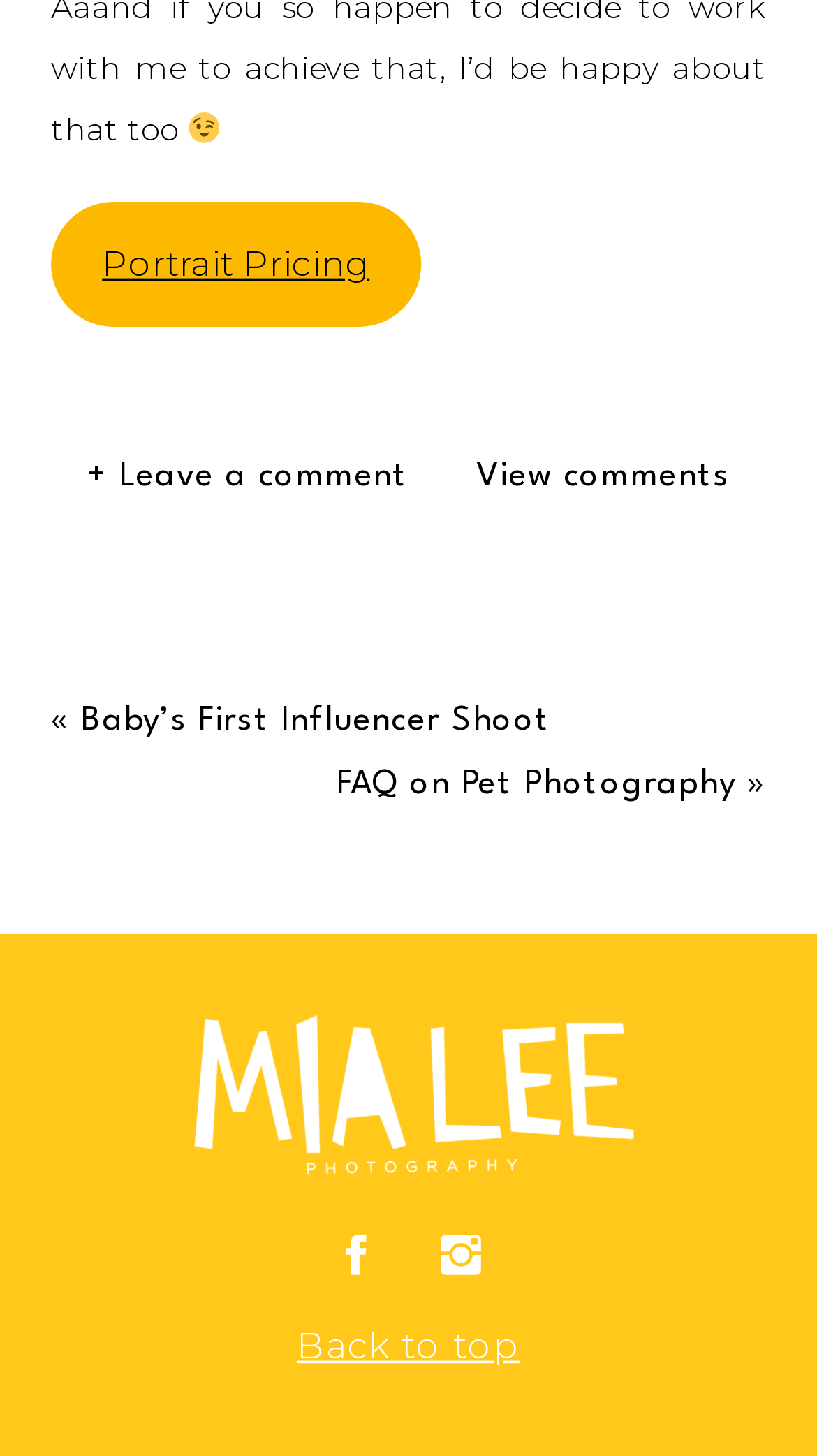Please specify the bounding box coordinates of the clickable region necessary for completing the following instruction: "Read FAQ on Pet Photography". The coordinates must consist of four float numbers between 0 and 1, i.e., [left, top, right, bottom].

[0.412, 0.528, 0.9, 0.55]